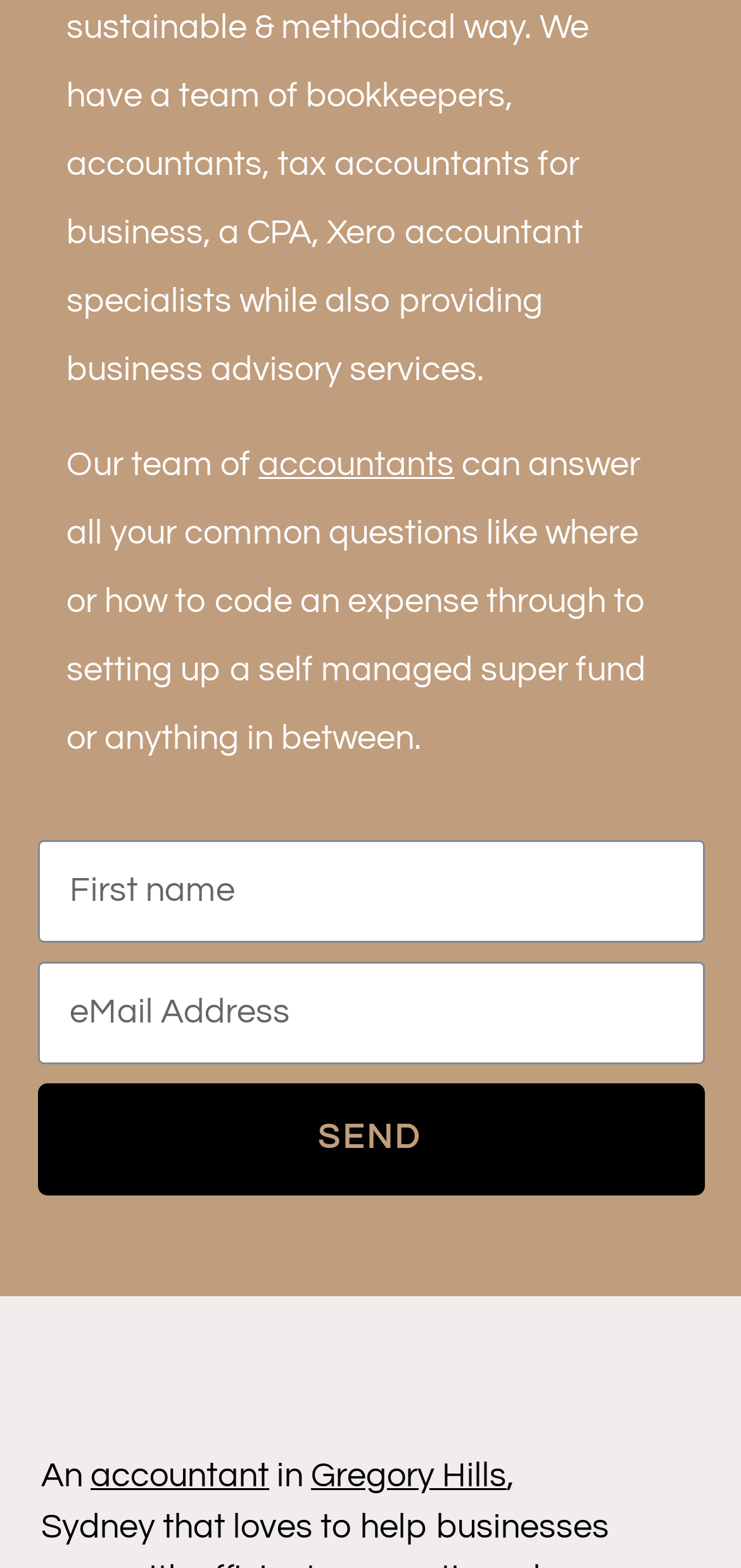Could you find the bounding box coordinates of the clickable area to complete this instruction: "Click on 'tax accountants for business'"?

[0.09, 0.093, 0.782, 0.16]